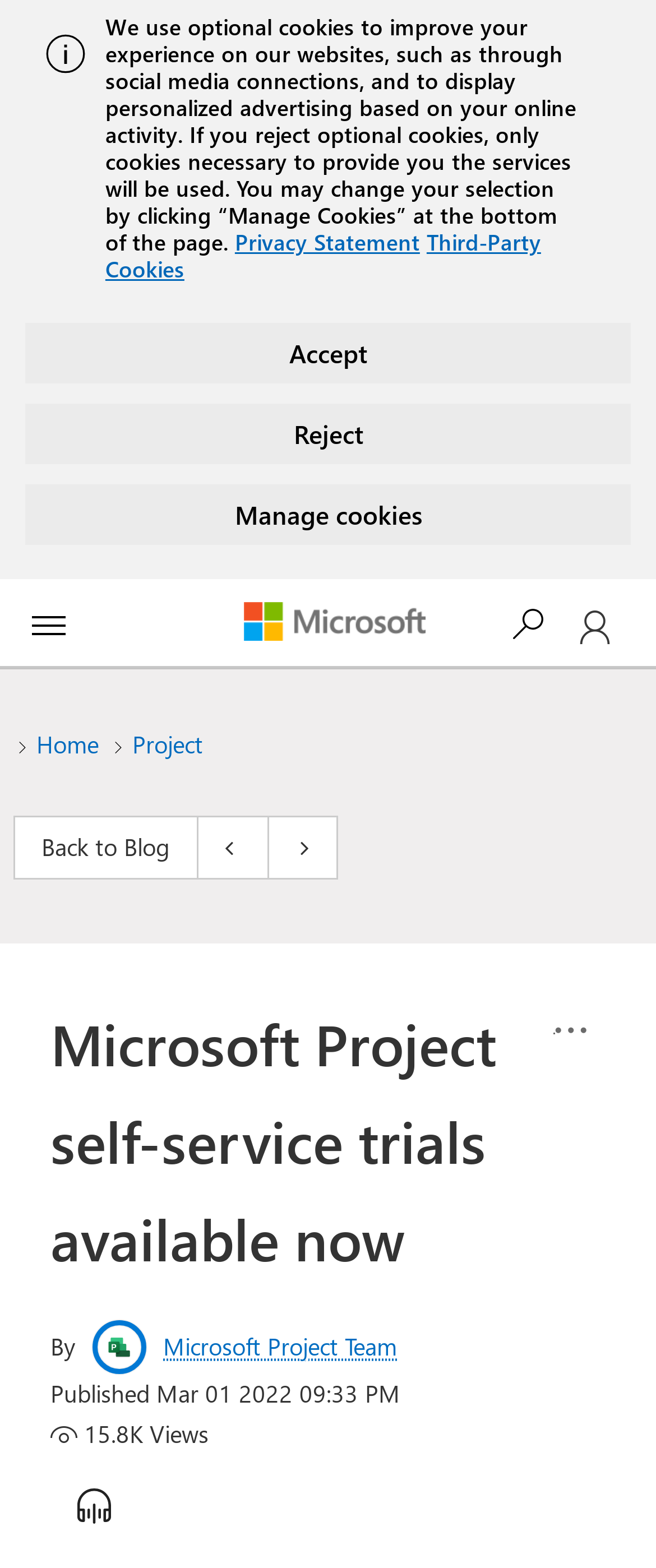Answer the following query concisely with a single word or phrase:
What is the name of the community hub?

Microsoft Community Hub